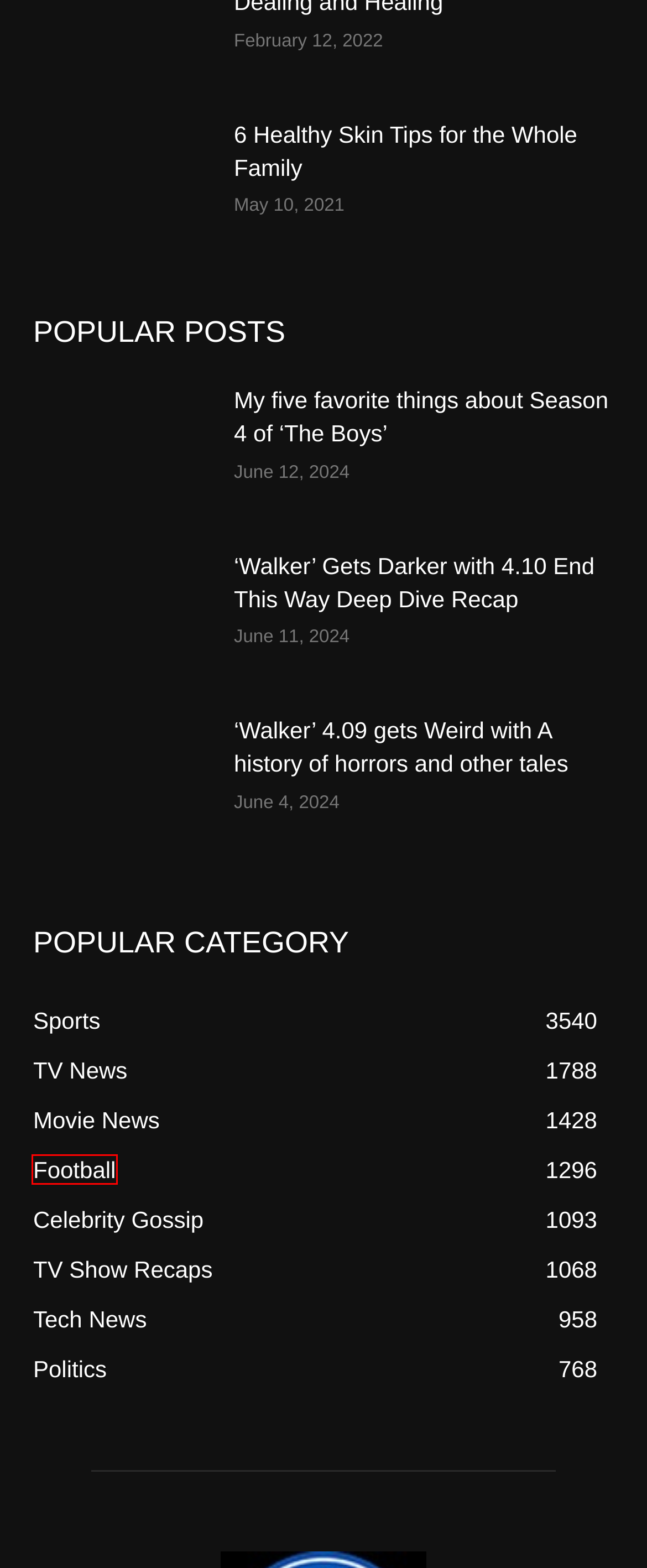Consider the screenshot of a webpage with a red bounding box around an element. Select the webpage description that best corresponds to the new page after clicking the element inside the red bounding box. Here are the candidates:
A. Celebrity Gossip
B. TV Show Recaps Archives - Movie TV Tech Geeks News
C. 6 Healthy Skin Tips for the Whole Family - Movie TV Tech Geeks News
D. Football
E. Sports Archives - Movie TV Tech Geeks News
F. 'Walker' Gets Darker with 4.10 End This Way Deep Dive Recap - Movie TV Tech Geeks News
G. ‘Walker’ 4.09 gets Weird with A history of horrors and other tales - Movie TV Tech Geeks News
H. Politics Archives - Movie TV Tech Geeks News

D